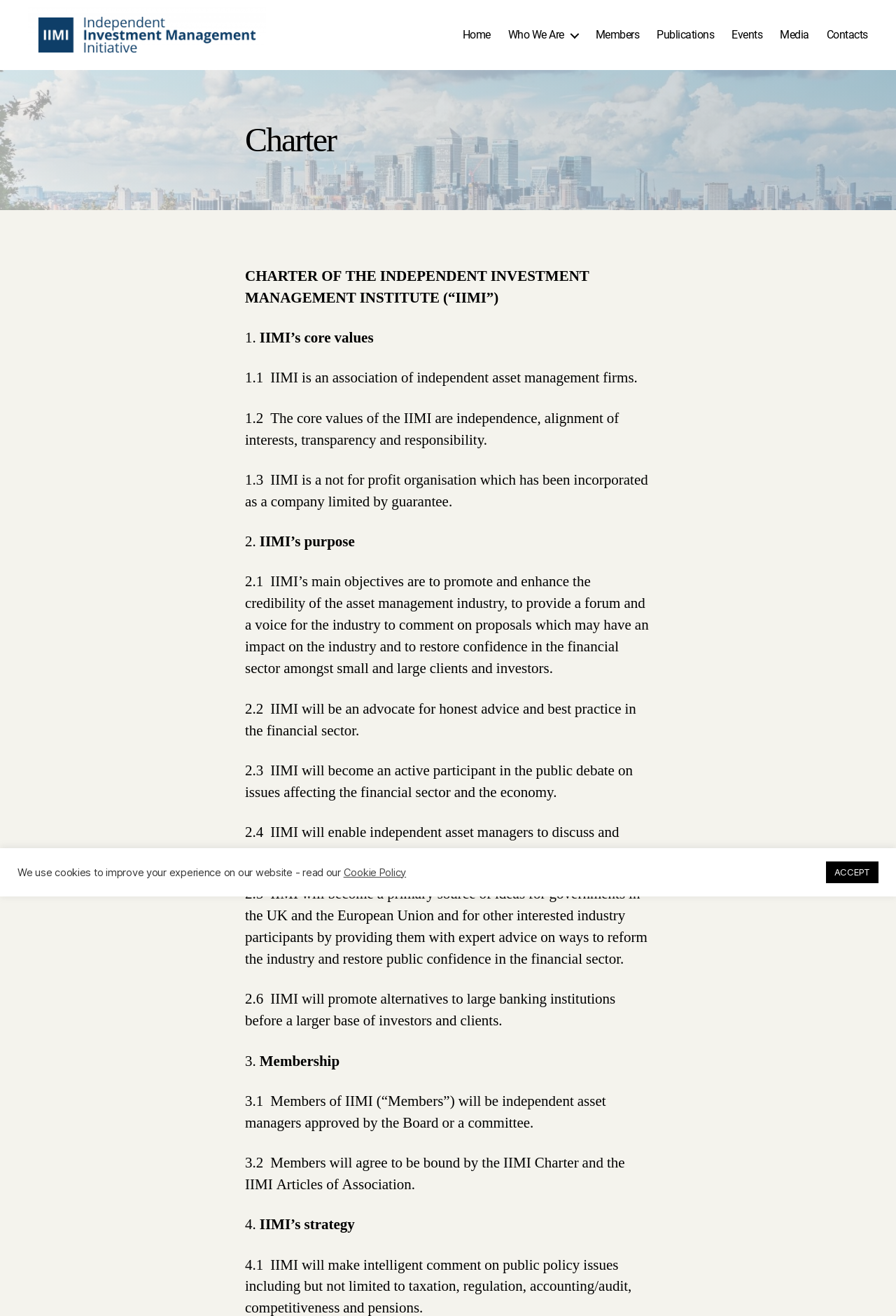What are the core values of IIMI?
Provide an in-depth and detailed answer to the question.

The webpage states that the core values of IIMI are independence, alignment of interests, transparency, and responsibility, as mentioned in section 1.2 of the IIMI Charter.